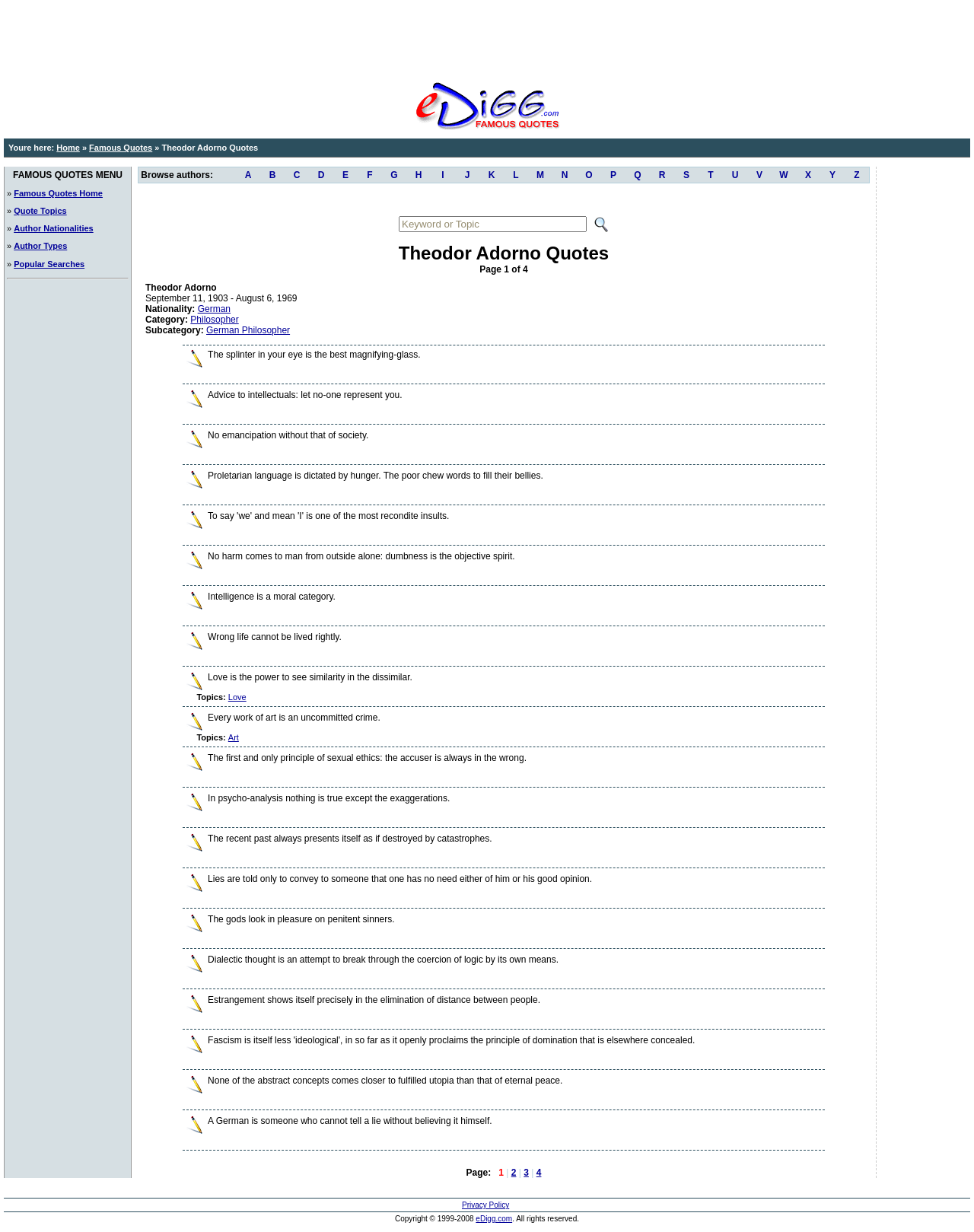Provide your answer to the question using just one word or phrase: What is the text above the quote topics menu?

You're here: Home » Famous Quotes » Theodor Adorno Quotes